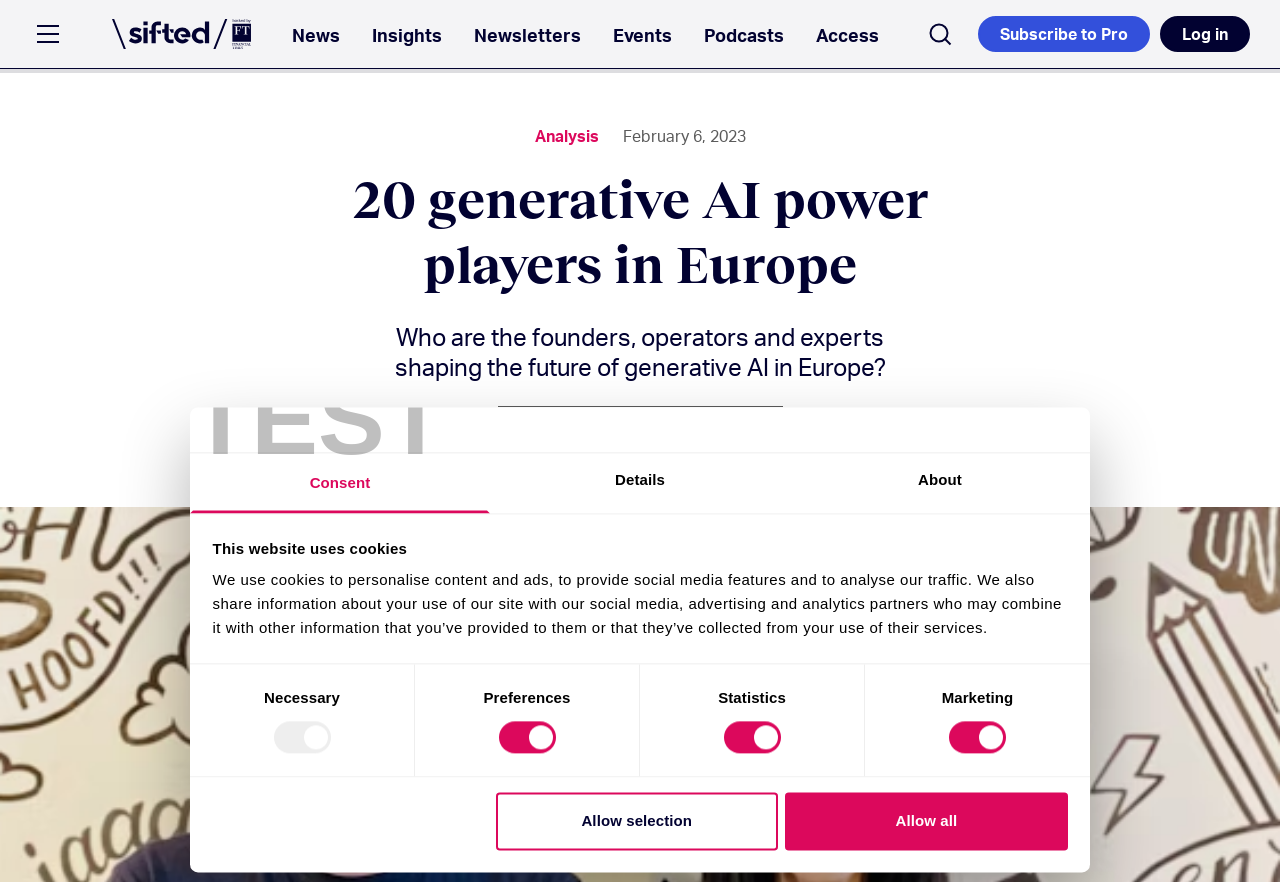Can you specify the bounding box coordinates of the area that needs to be clicked to fulfill the following instruction: "Search"?

[0.72, 0.018, 0.748, 0.059]